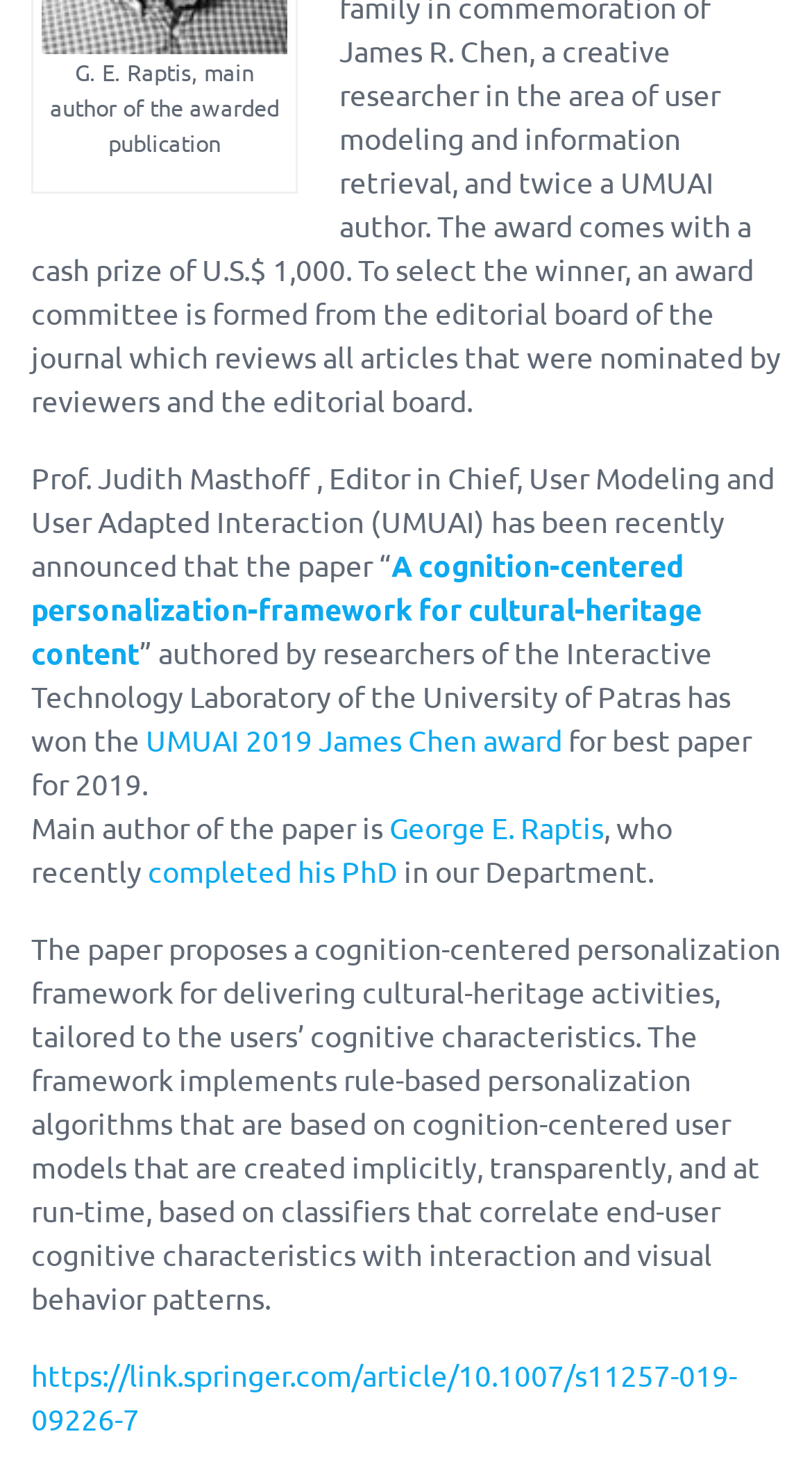Respond to the following question using a concise word or phrase: 
Who is the main author of the awarded publication?

G. E. Raptis